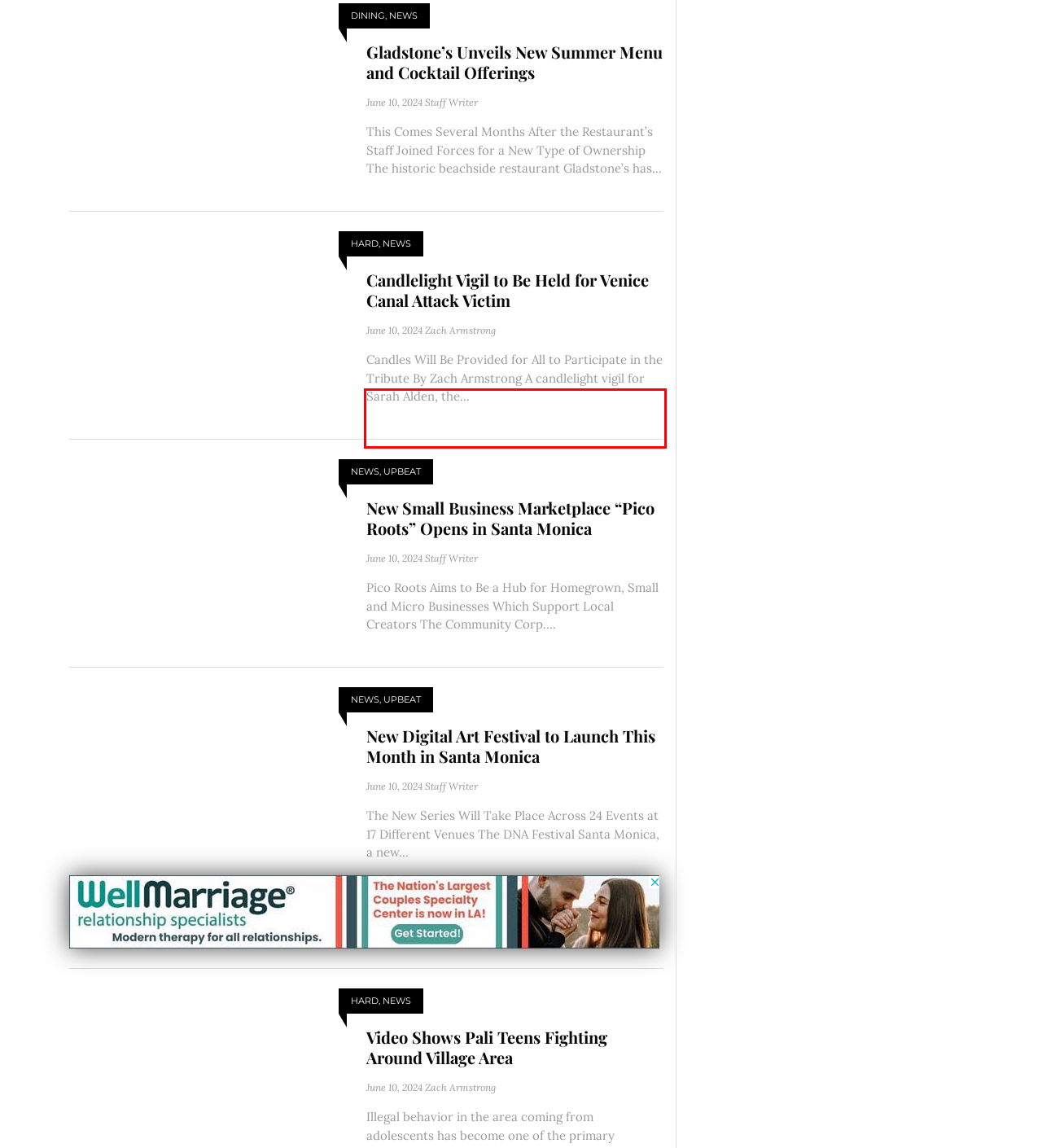With the provided screenshot of a webpage, locate the red bounding box and perform OCR to extract the text content inside it.

Pico Roots Aims to Be a Hub for Homegrown, Small and Micro Businesses Which Support Local Creators The Community Corp....